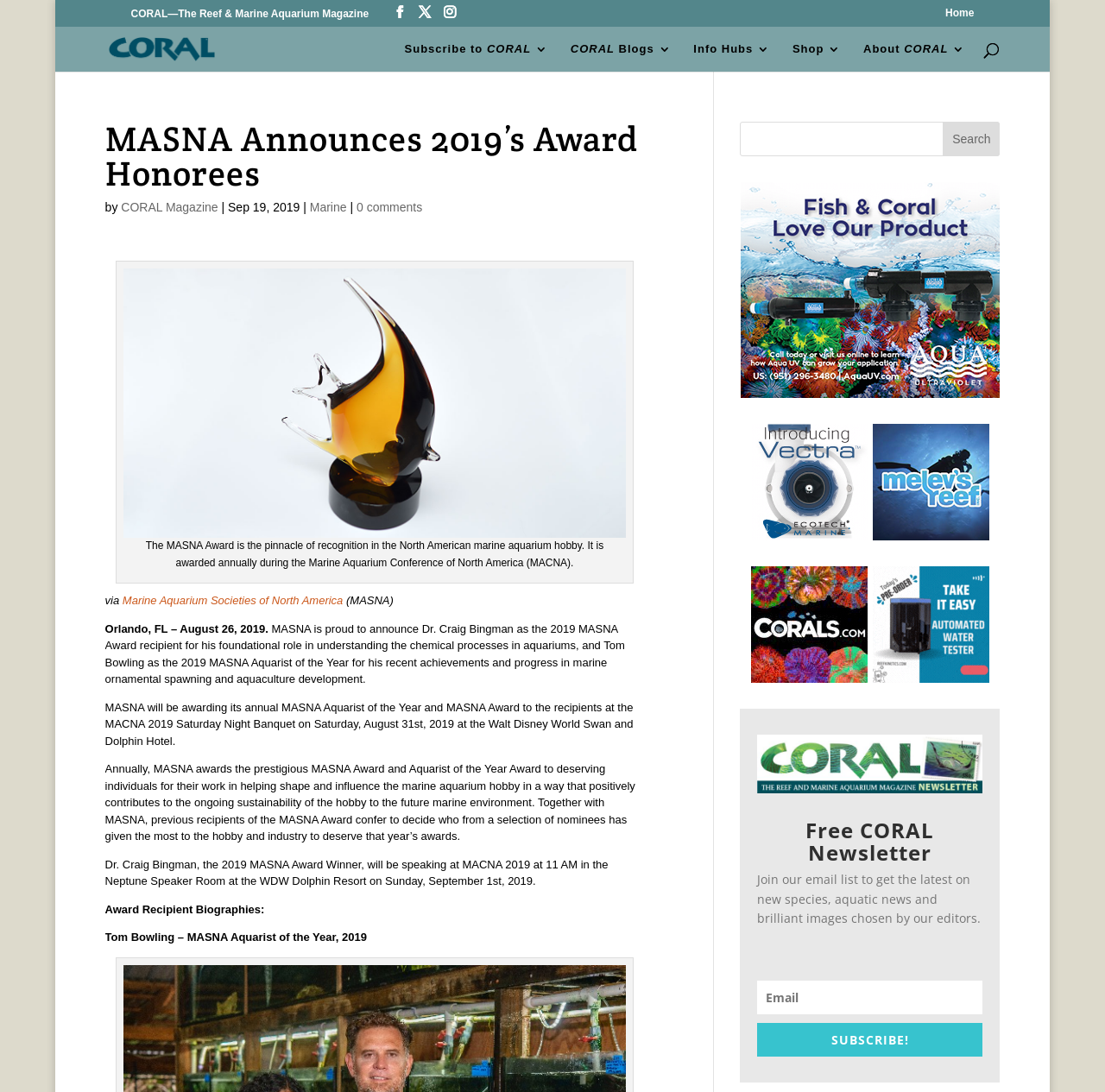Using the details from the image, please elaborate on the following question: When will Dr. Craig Bingman be speaking at MACNA 2019?

The webpage mentions that Dr. Craig Bingman, the 2019 MASNA Award Winner, will be speaking at MACNA 2019 at 11 AM in the Neptune Speaker Room at the WDW Dolphin Resort on Sunday, September 1st, 2019.